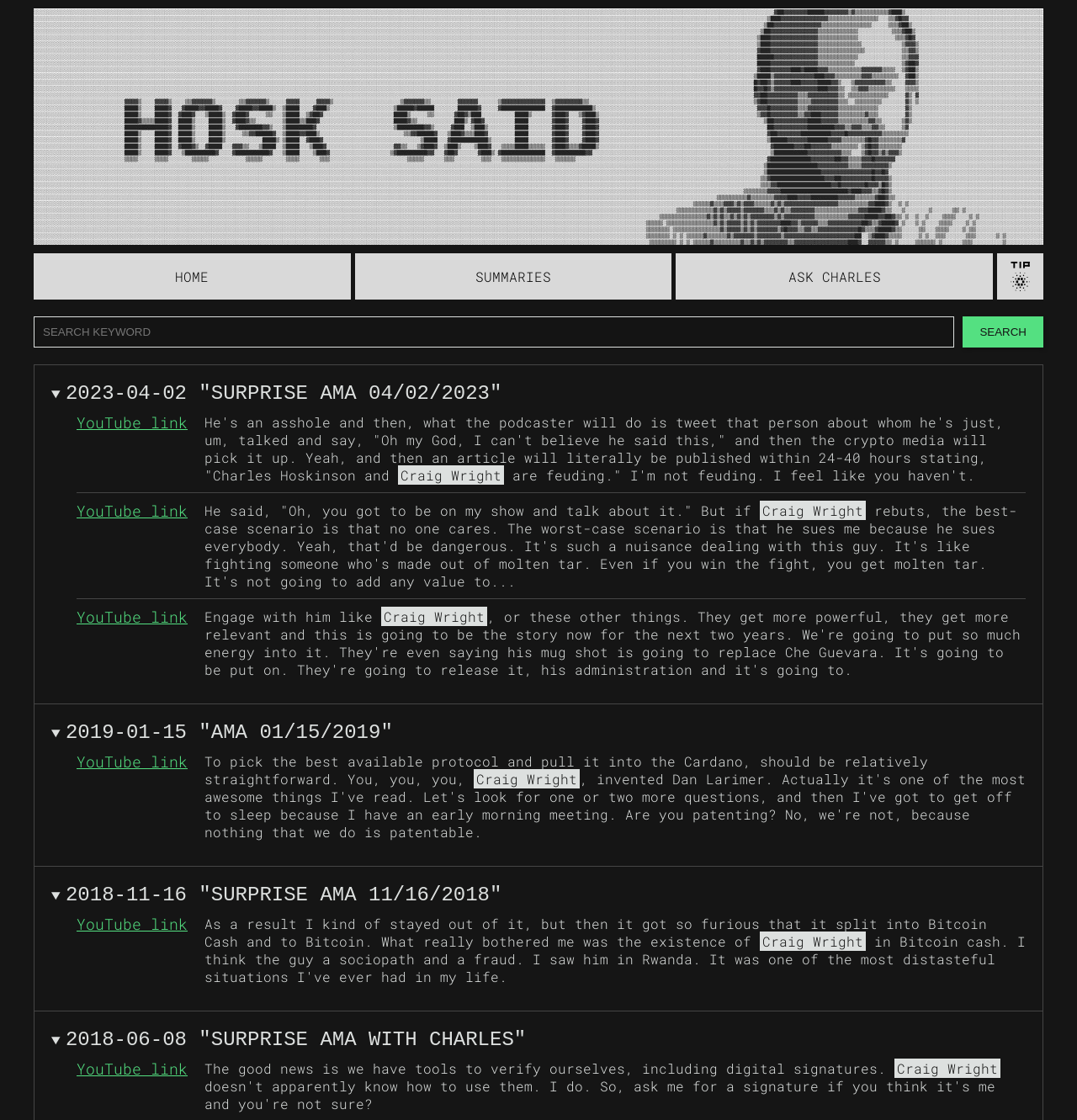Kindly determine the bounding box coordinates of the area that needs to be clicked to fulfill this instruction: "Click the ASK CHARLES link".

[0.628, 0.226, 0.922, 0.267]